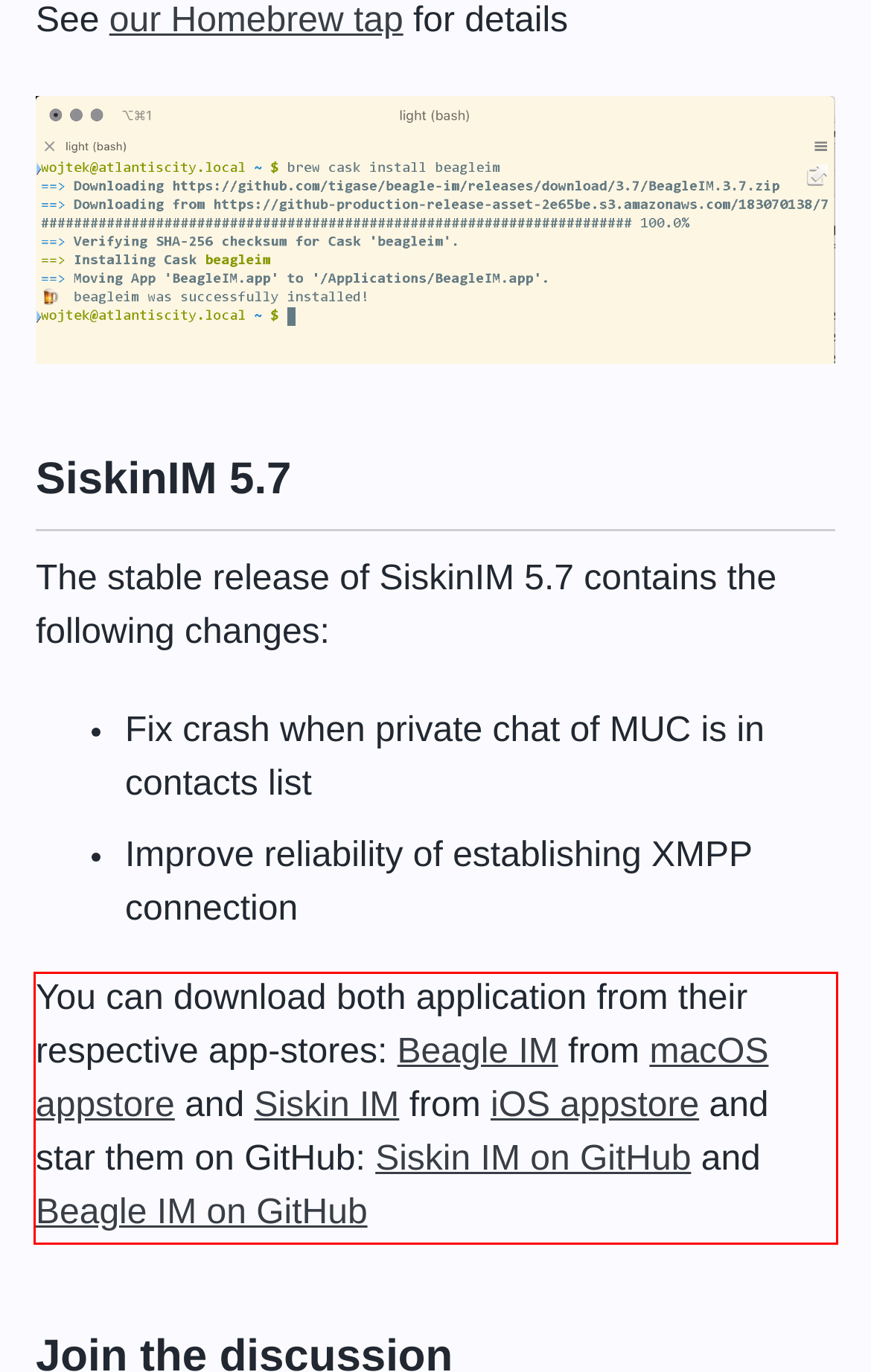Examine the webpage screenshot and use OCR to recognize and output the text within the red bounding box.

You can download both application from their respective app-stores: Beagle IM from macOS appstore and Siskin IM from iOS appstore and star them on GitHub: Siskin IM on GitHub and Beagle IM on GitHub